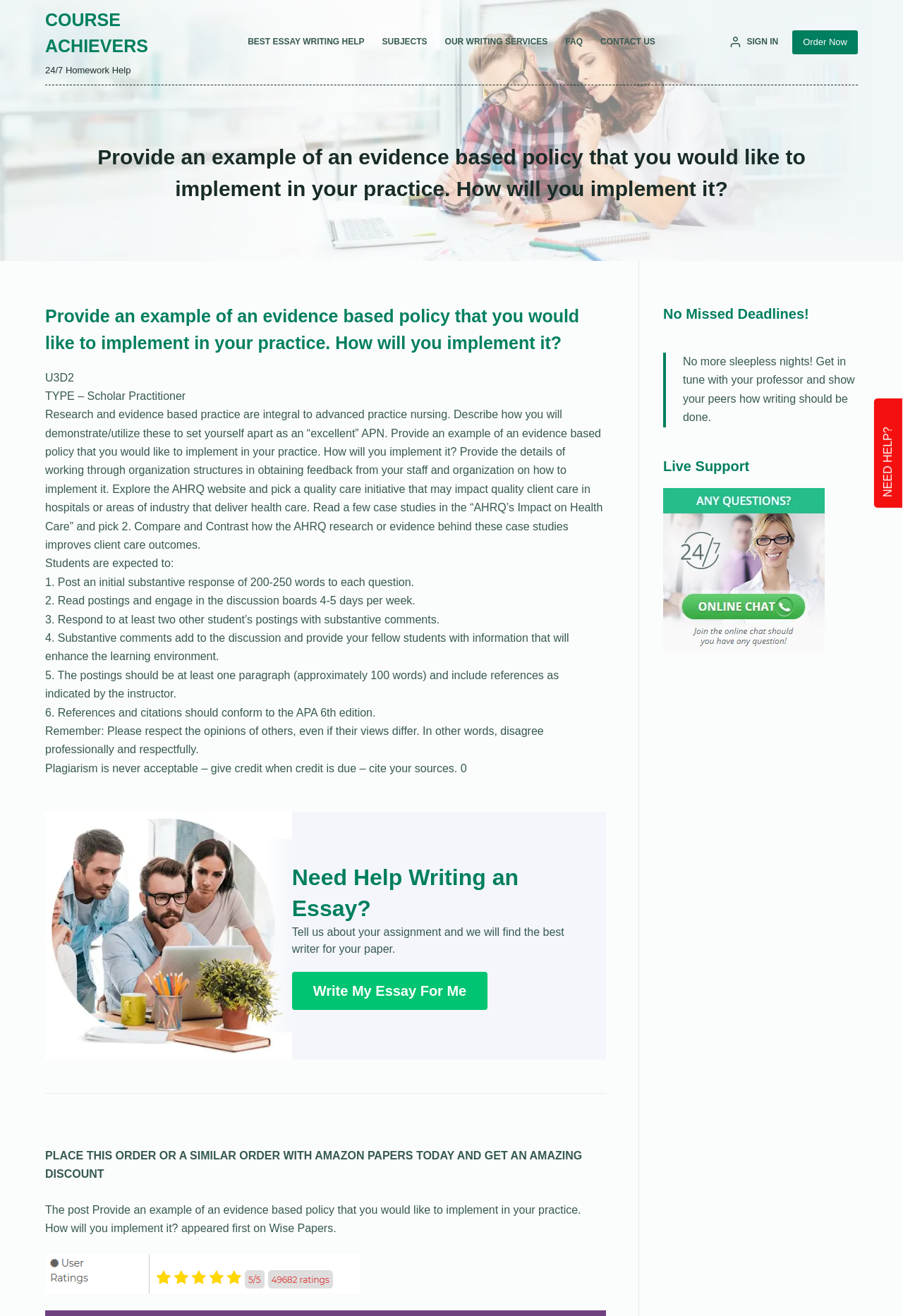Please answer the following question using a single word or phrase: What is the name of the organization mentioned in the webpage?

AHRQ